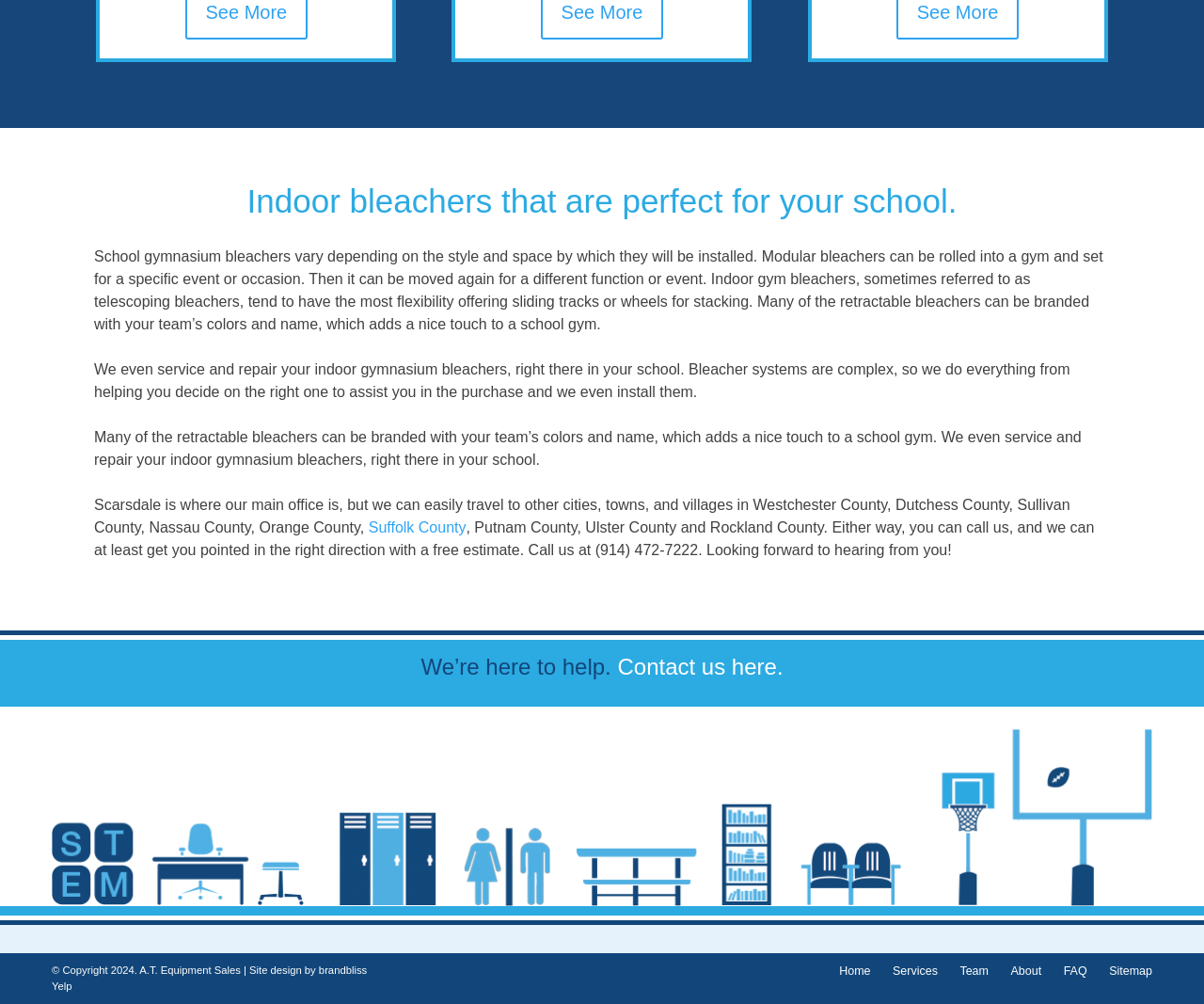Extract the bounding box coordinates for the UI element described by the text: "Suffolk County". The coordinates should be in the form of [left, top, right, bottom] with values between 0 and 1.

[0.306, 0.518, 0.387, 0.543]